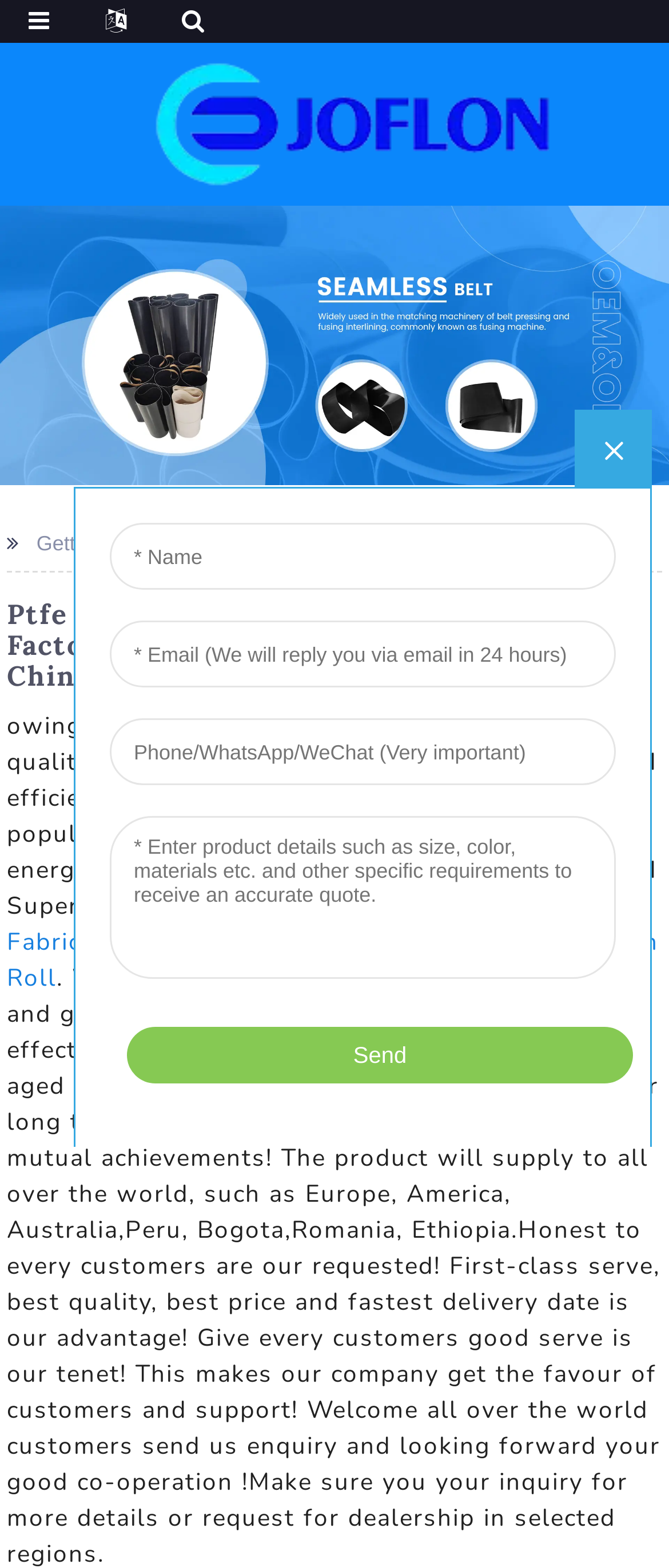Determine the bounding box coordinates of the clickable element to achieve the following action: 'View PTFE TYPE'. Provide the coordinates as four float values between 0 and 1, formatted as [left, top, right, bottom].

[0.0, 0.21, 1.0, 0.227]